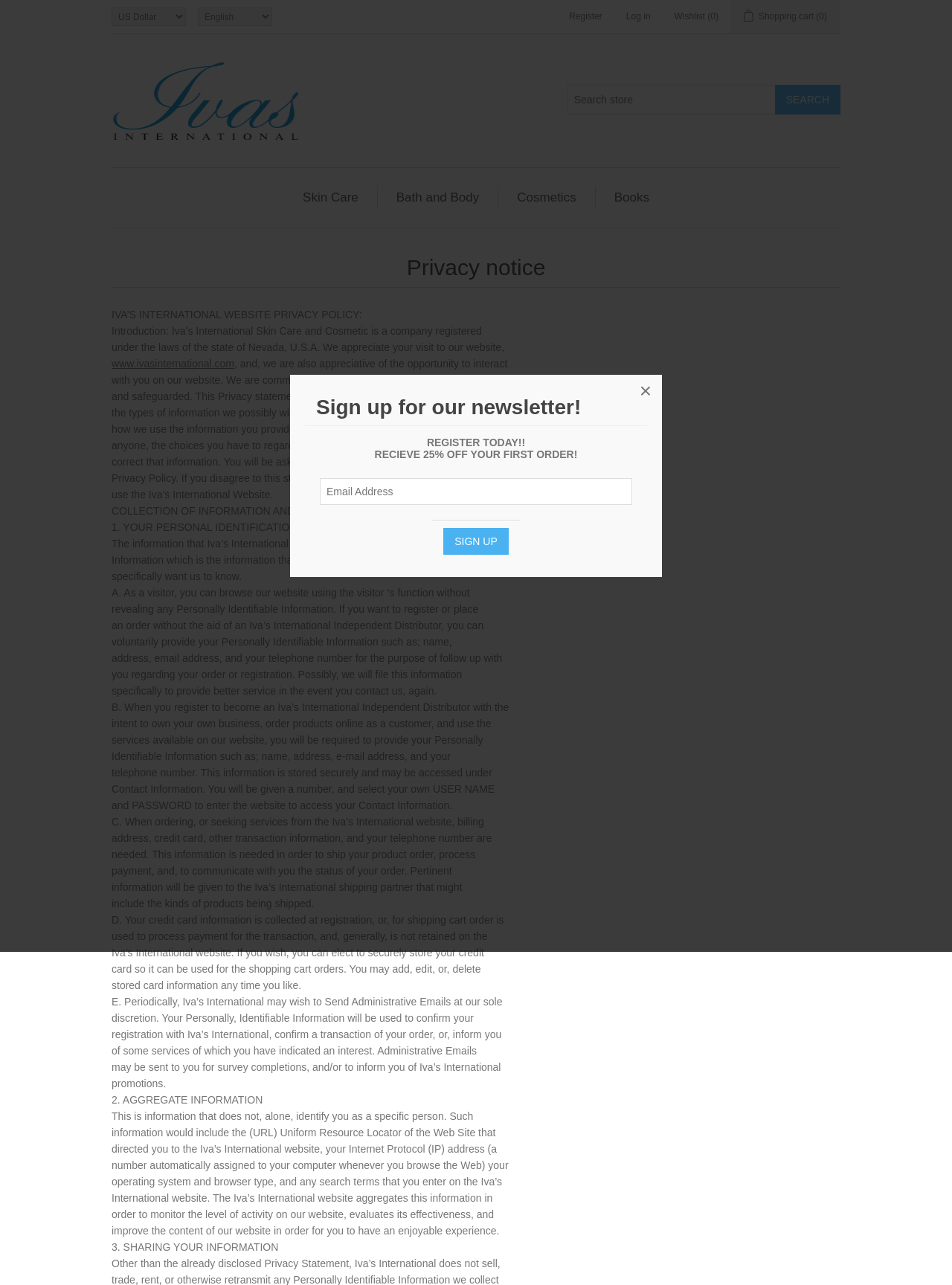From the element description: "SHOP", extract the bounding box coordinates of the UI element. The coordinates should be expressed as four float numbers between 0 and 1, in the order [left, top, right, bottom].

None